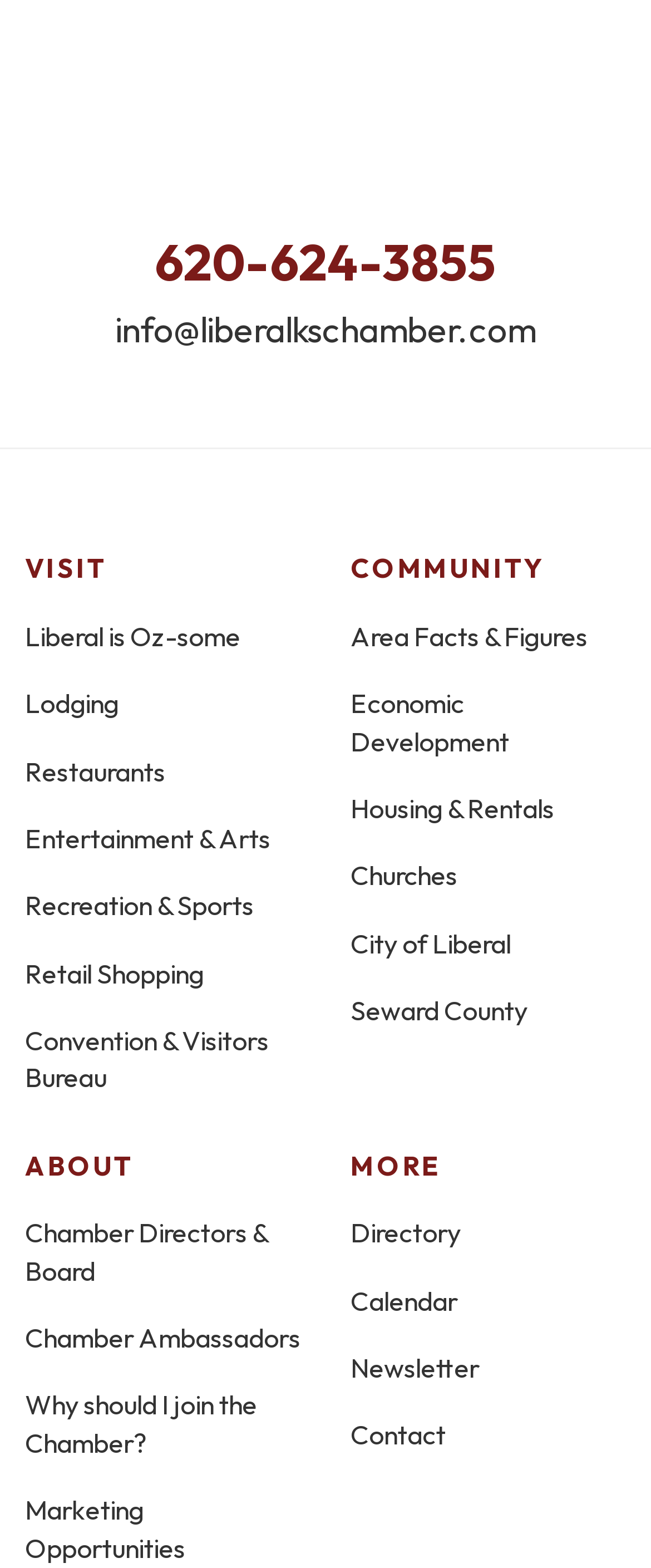Locate the bounding box coordinates of the element that needs to be clicked to carry out the instruction: "check the directory". The coordinates should be given as four float numbers ranging from 0 to 1, i.e., [left, top, right, bottom].

[0.538, 0.776, 0.708, 0.797]